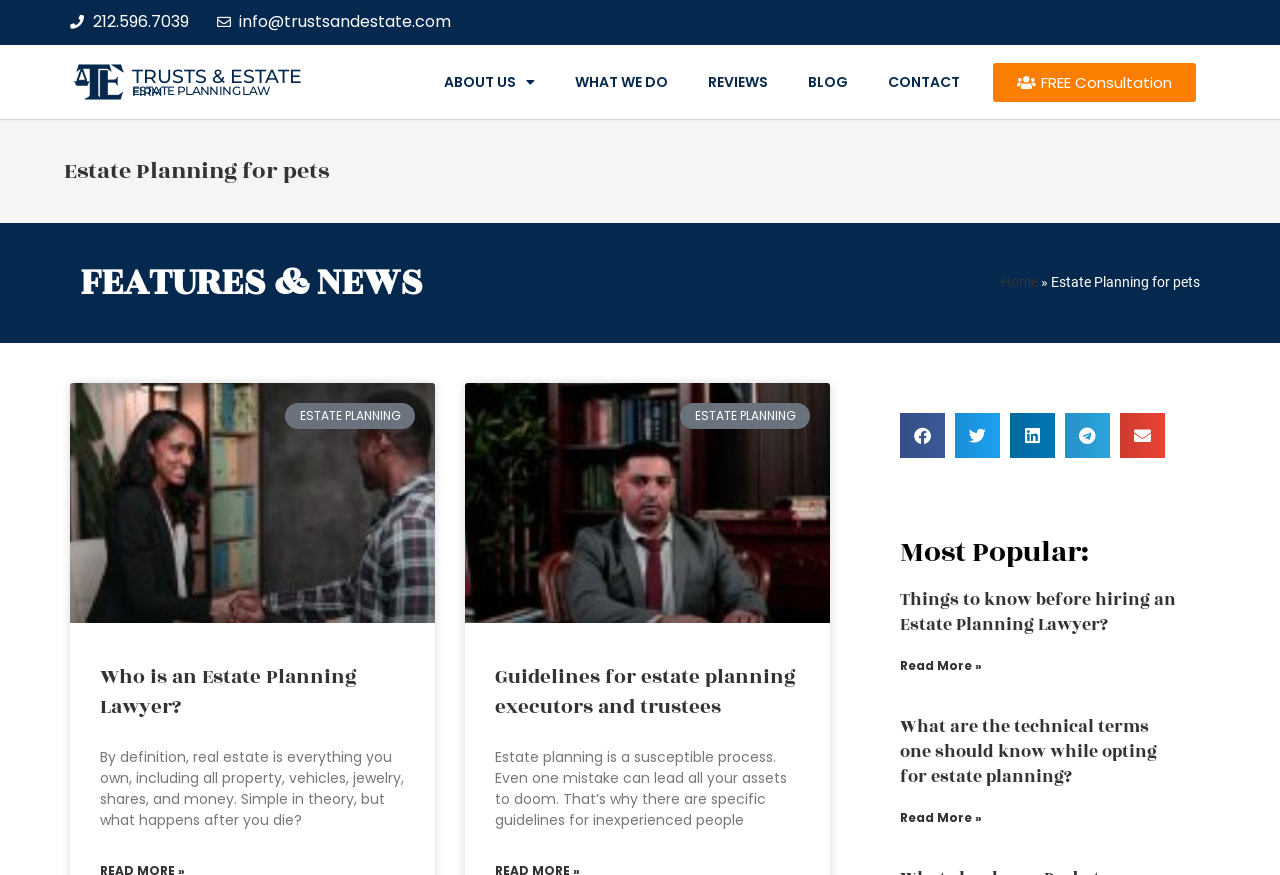Pinpoint the bounding box coordinates for the area that should be clicked to perform the following instruction: "Click the 'Read more about Things to know before hiring an Estate Planning Lawyer?' link".

[0.703, 0.751, 0.767, 0.77]